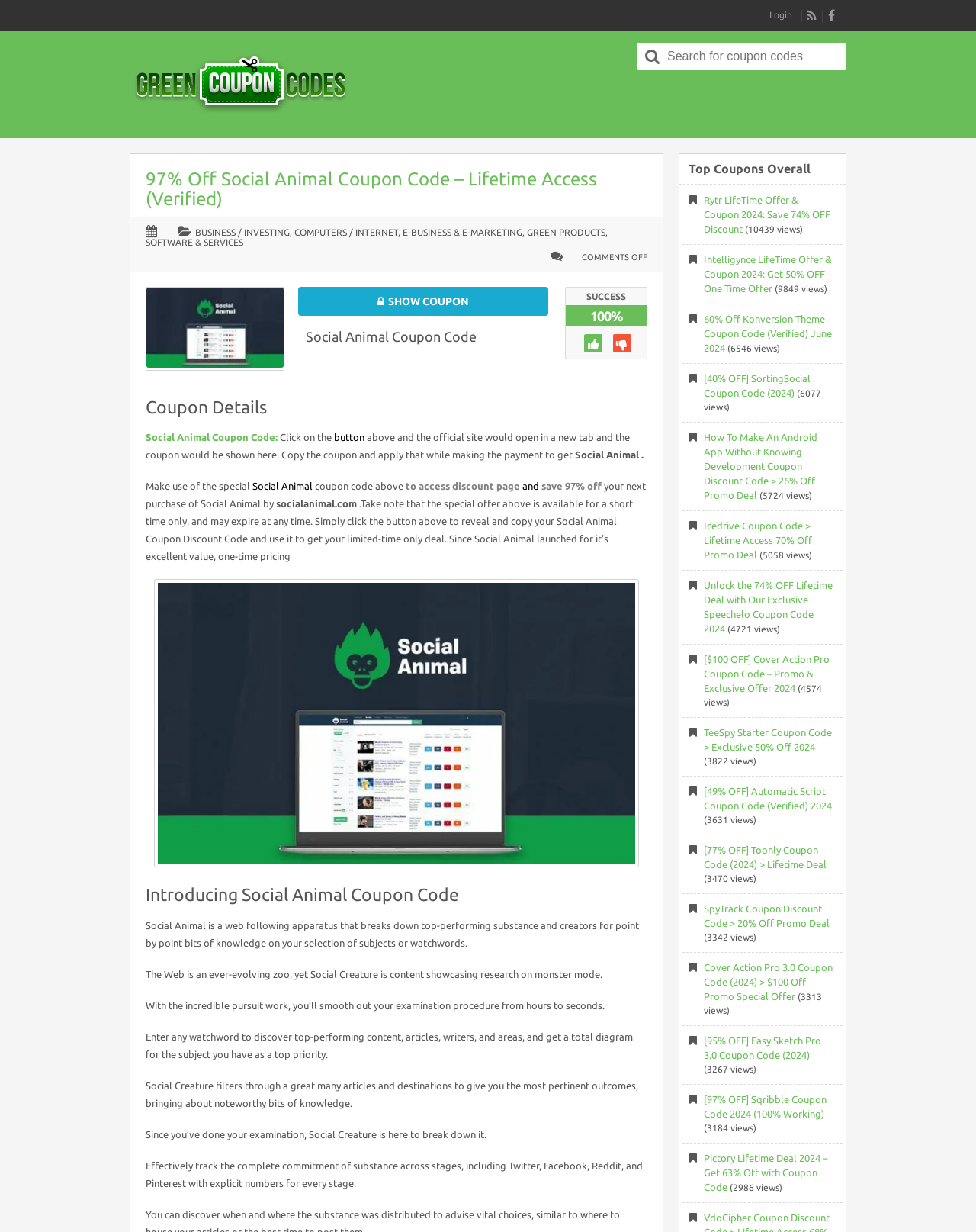Please identify the primary heading on the webpage and return its text.

97% Off Social Animal Coupon Code – Lifetime Access (Verified)